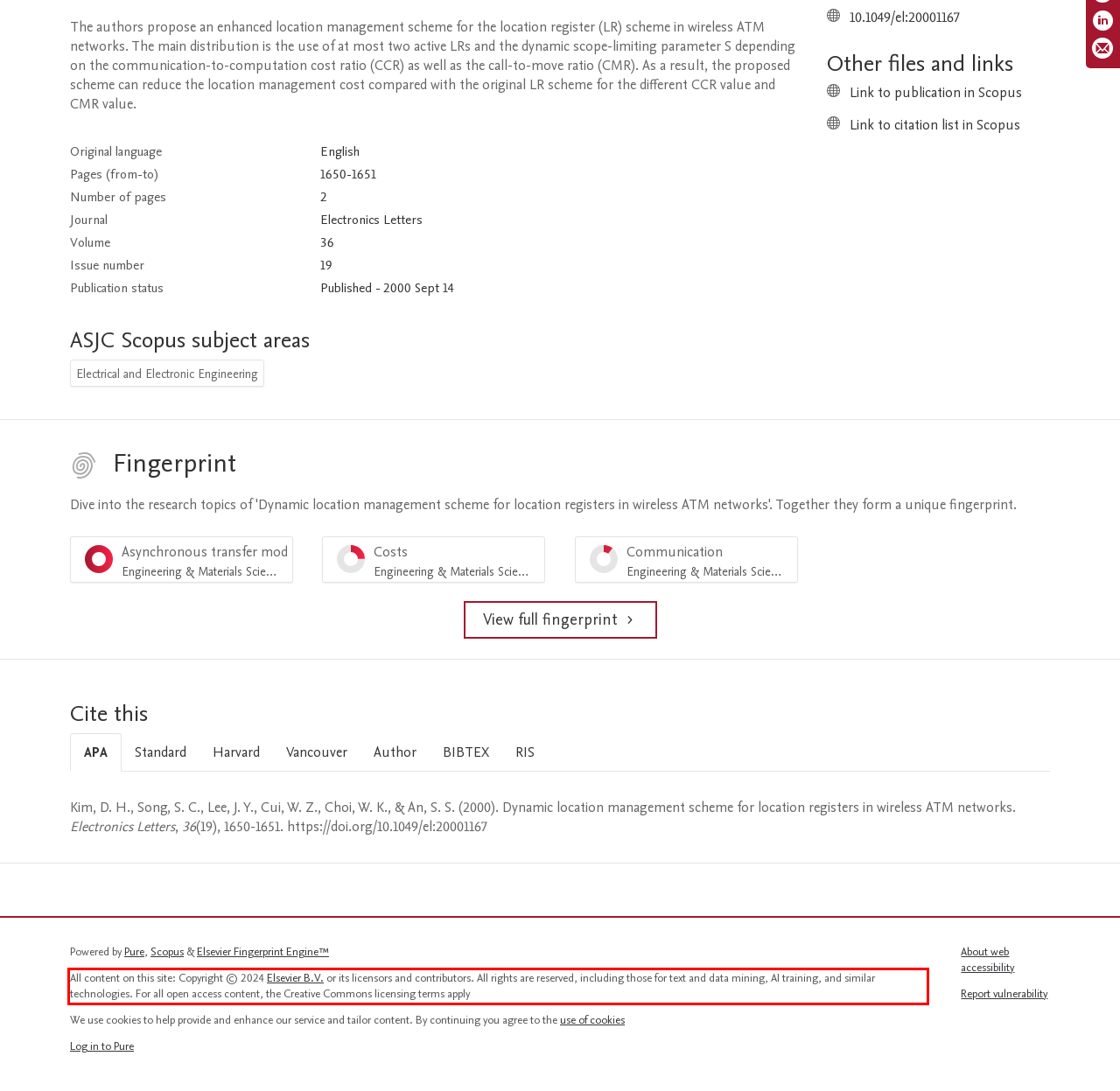The screenshot provided shows a webpage with a red bounding box. Apply OCR to the text within this red bounding box and provide the extracted content.

All content on this site: Copyright © 2024 Elsevier B.V. or its licensors and contributors. All rights are reserved, including those for text and data mining, AI training, and similar technologies. For all open access content, the Creative Commons licensing terms apply